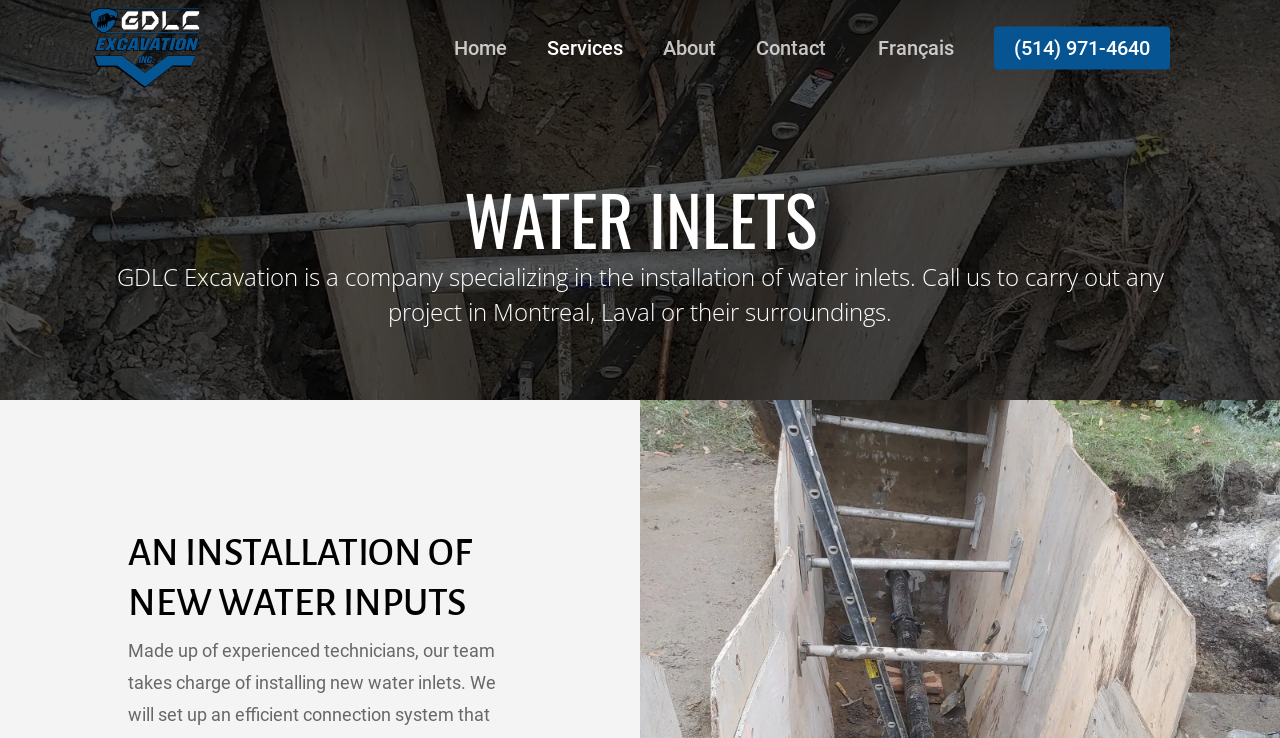Locate the bounding box coordinates of the element to click to perform the following action: 'click the company logo'. The coordinates should be given as four float values between 0 and 1, in the form of [left, top, right, bottom].

[0.07, 0.011, 0.156, 0.119]